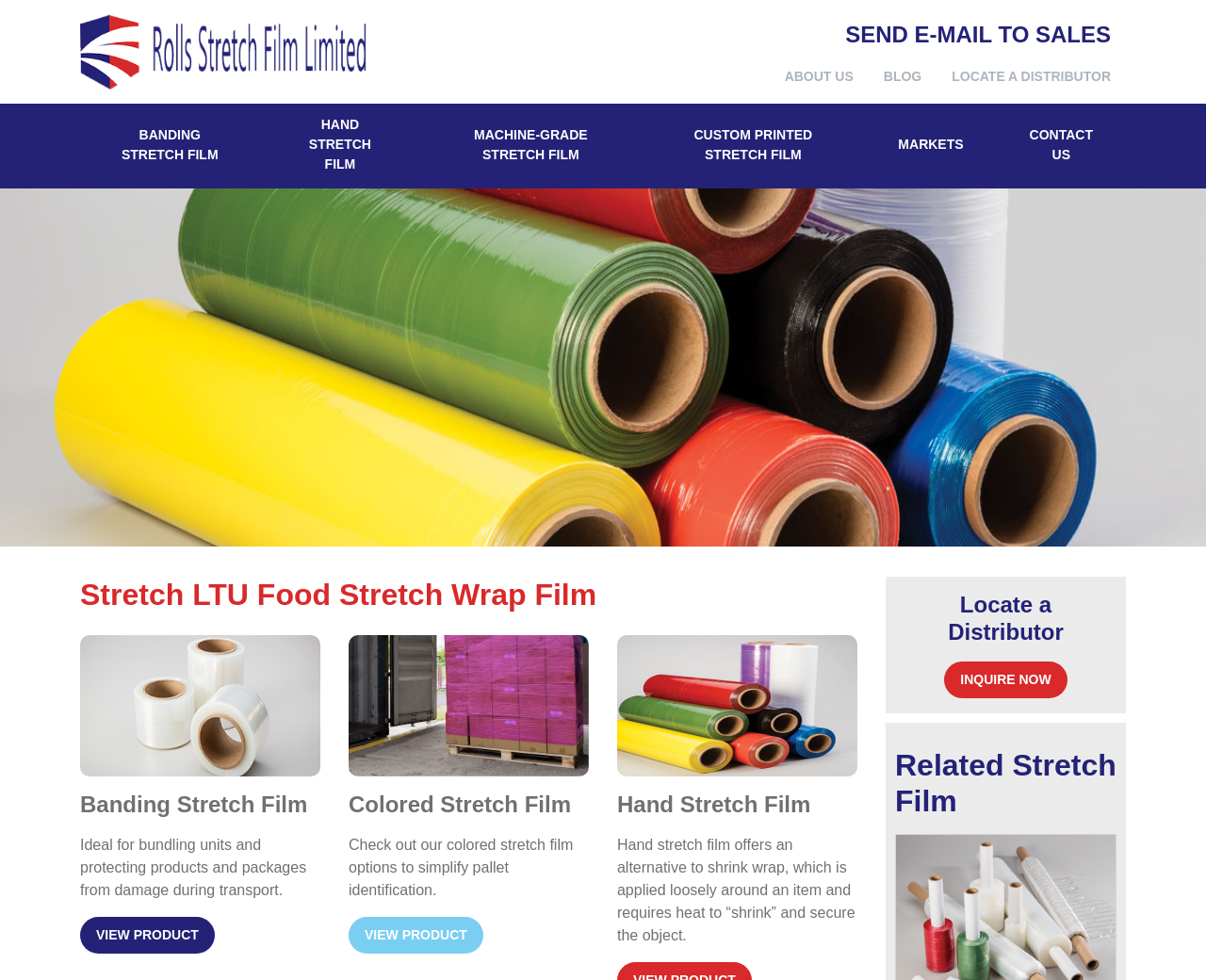Identify the bounding box coordinates for the UI element mentioned here: "Contact Us". Provide the coordinates as four float values between 0 and 1, i.e., [left, top, right, bottom].

[0.826, 0.116, 0.934, 0.182]